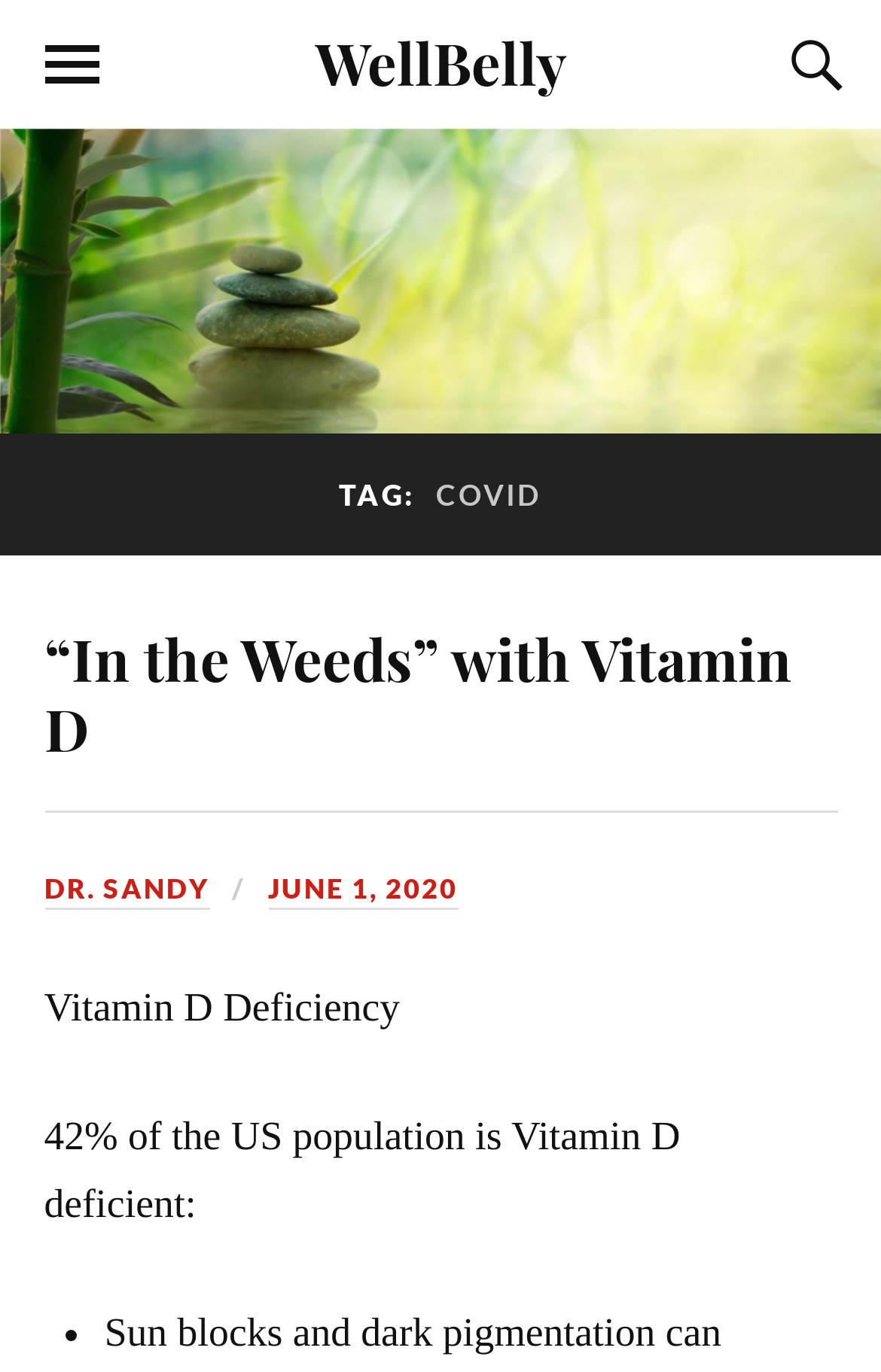Respond to the question below with a single word or phrase: What percentage of the US population is Vitamin D deficient?

42%